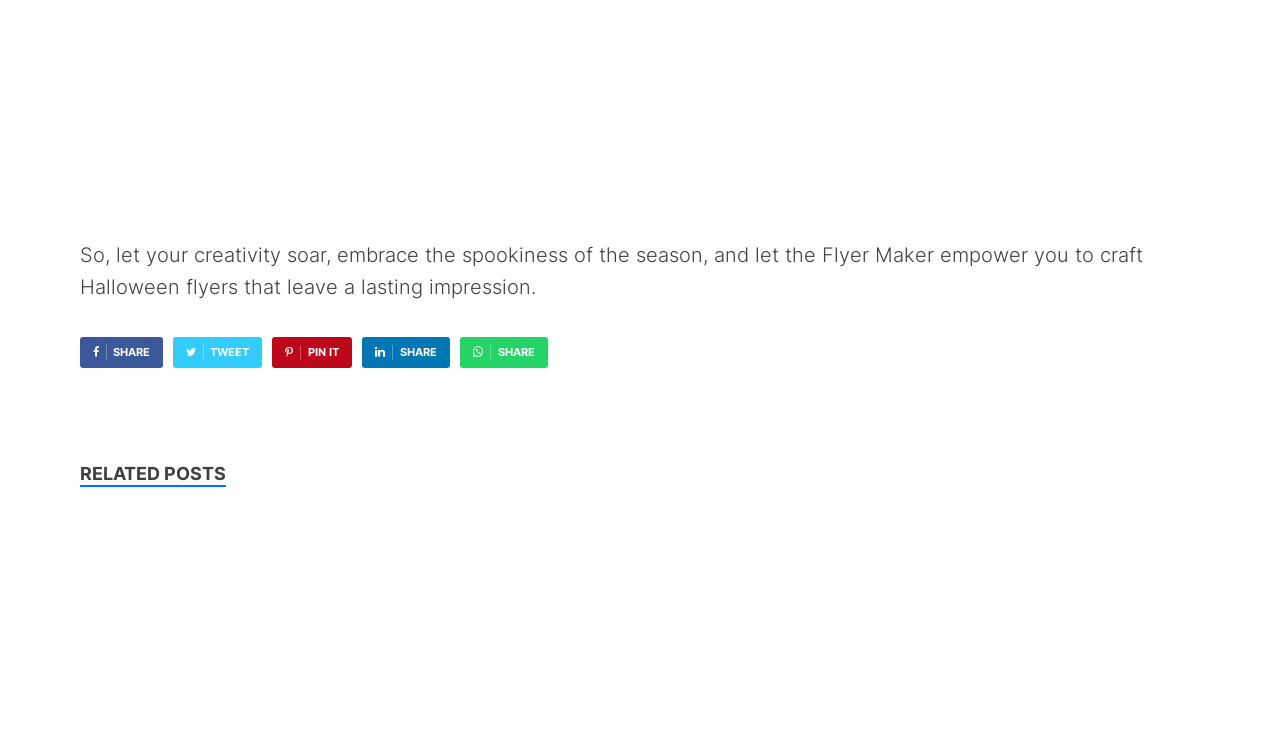Examine the image carefully and respond to the question with a detailed answer: 
What social media platforms are available for sharing?

The webpage contains links for sharing on multiple social media platforms, including Twitter, Pinterest, and others, as indicated by the icons and text 'SHARE', 'TWEET', 'PIN IT', etc.